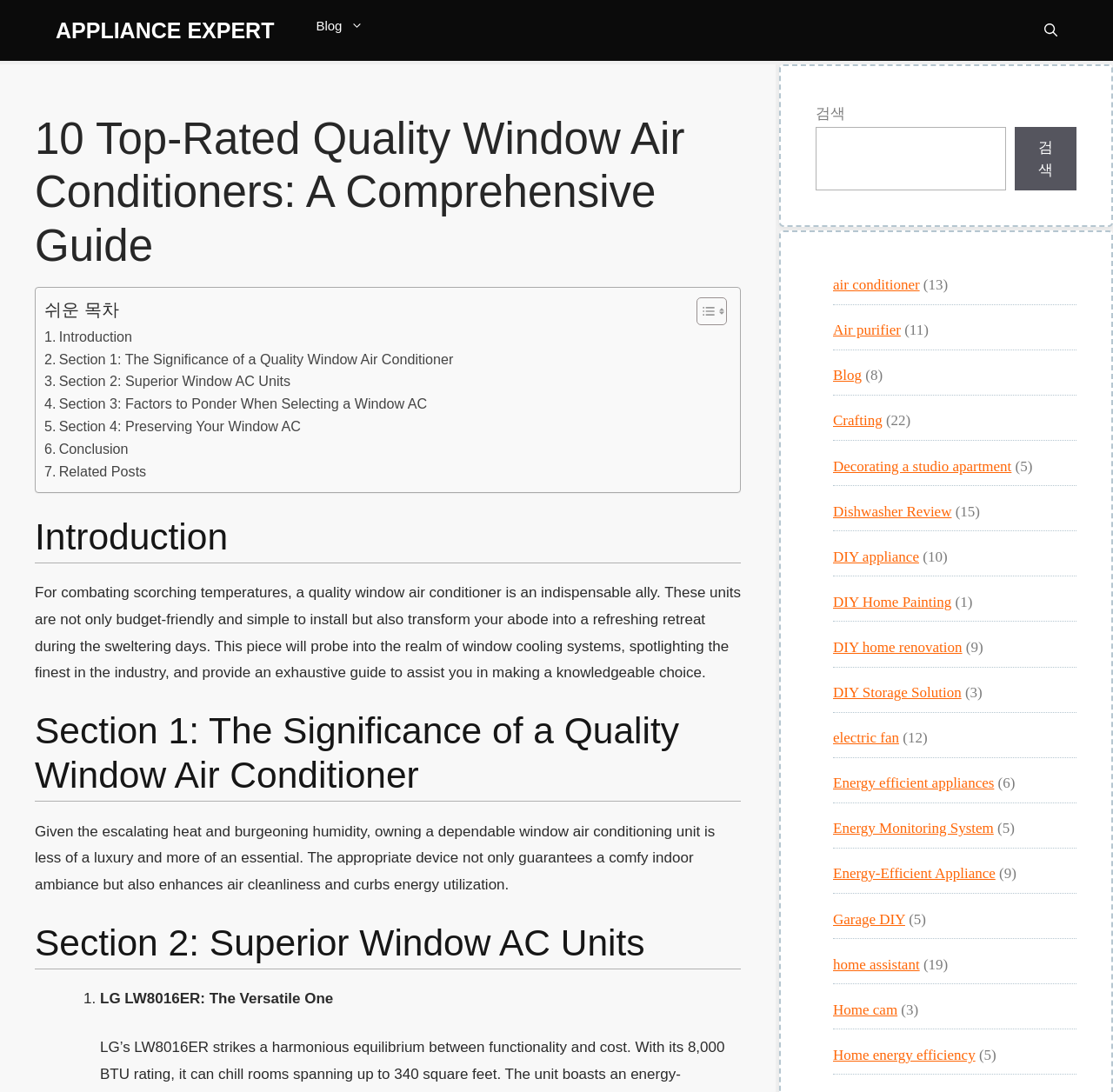Determine the bounding box coordinates of the clickable area required to perform the following instruction: "Read the introduction section". The coordinates should be represented as four float numbers between 0 and 1: [left, top, right, bottom].

[0.031, 0.472, 0.666, 0.516]